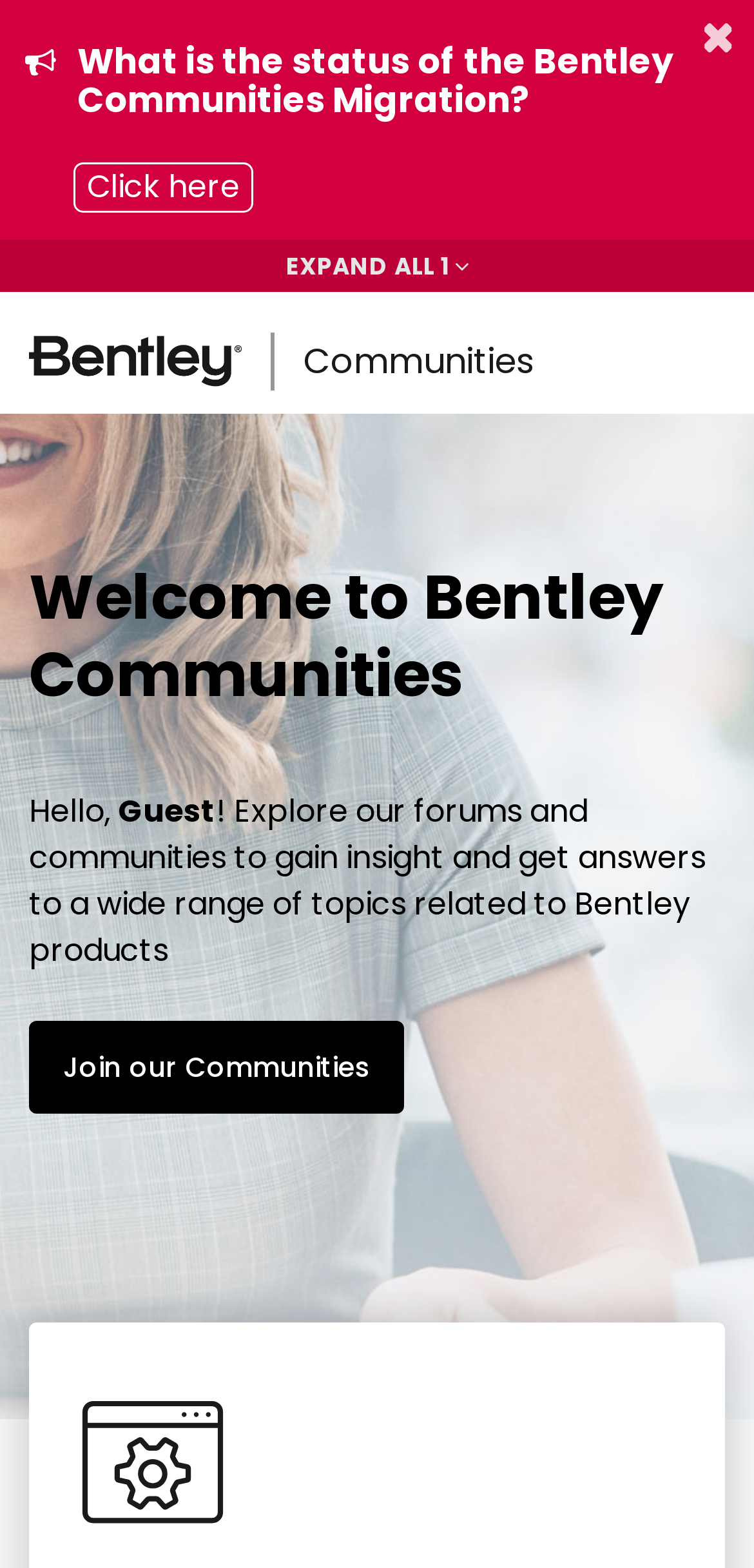Answer the question using only one word or a concise phrase: What is the purpose of the 'Toggle navigation' button?

To toggle navigation